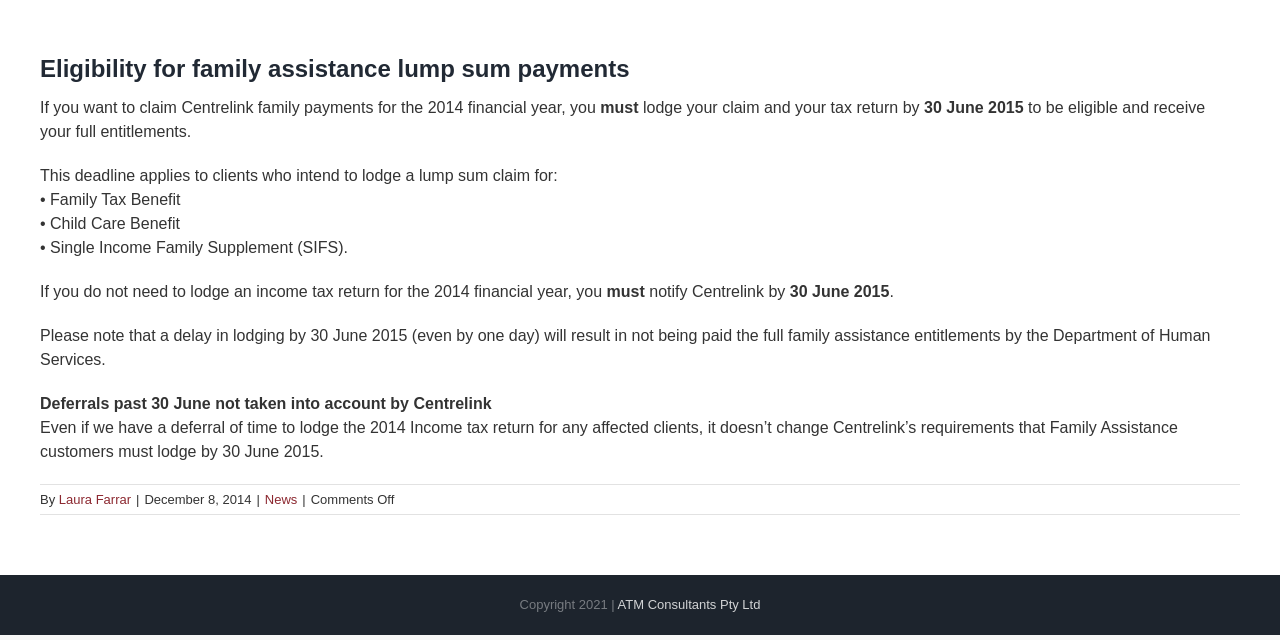Find the bounding box coordinates of the UI element according to this description: "News".

[0.207, 0.768, 0.232, 0.792]